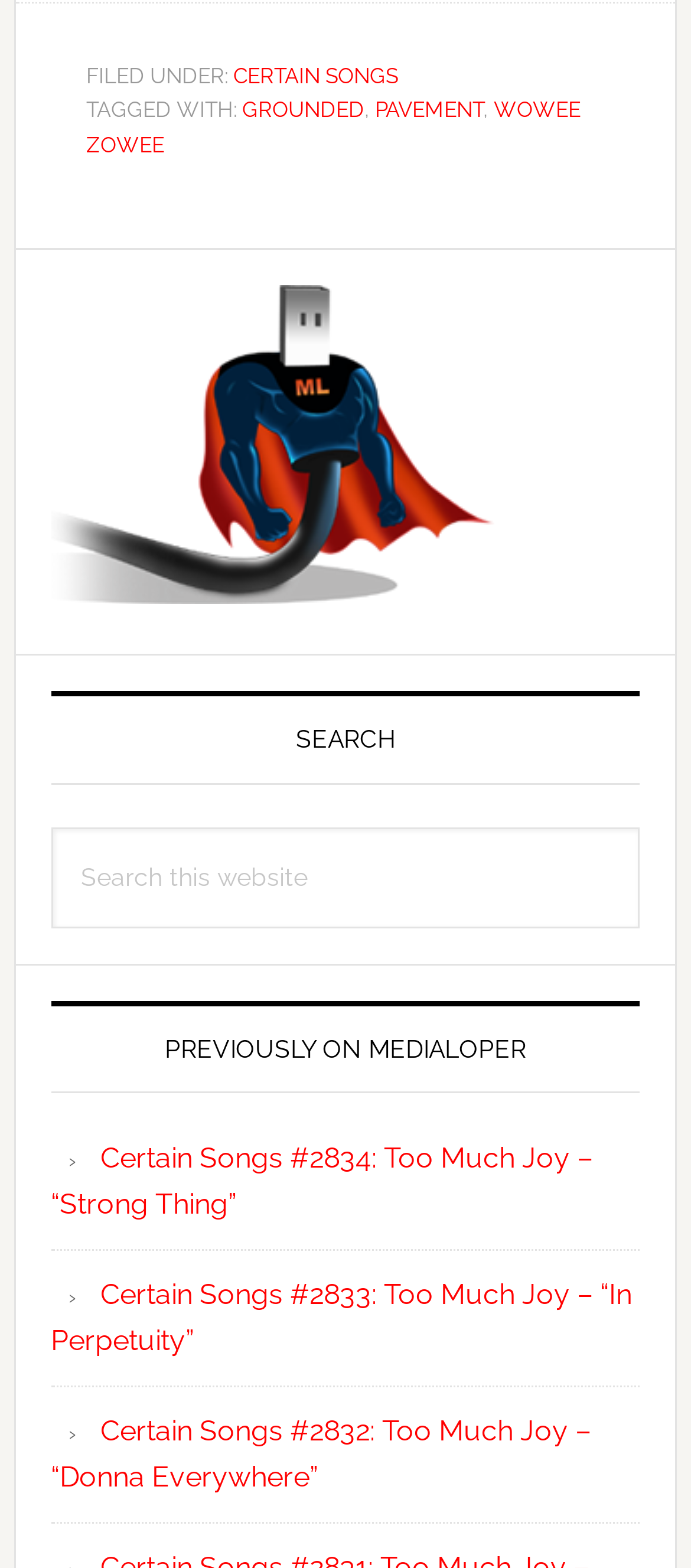Using the given description, provide the bounding box coordinates formatted as (top-left x, top-left y, bottom-right x, bottom-right y), with all values being floating point numbers between 0 and 1. Description: Pavement

[0.543, 0.062, 0.699, 0.078]